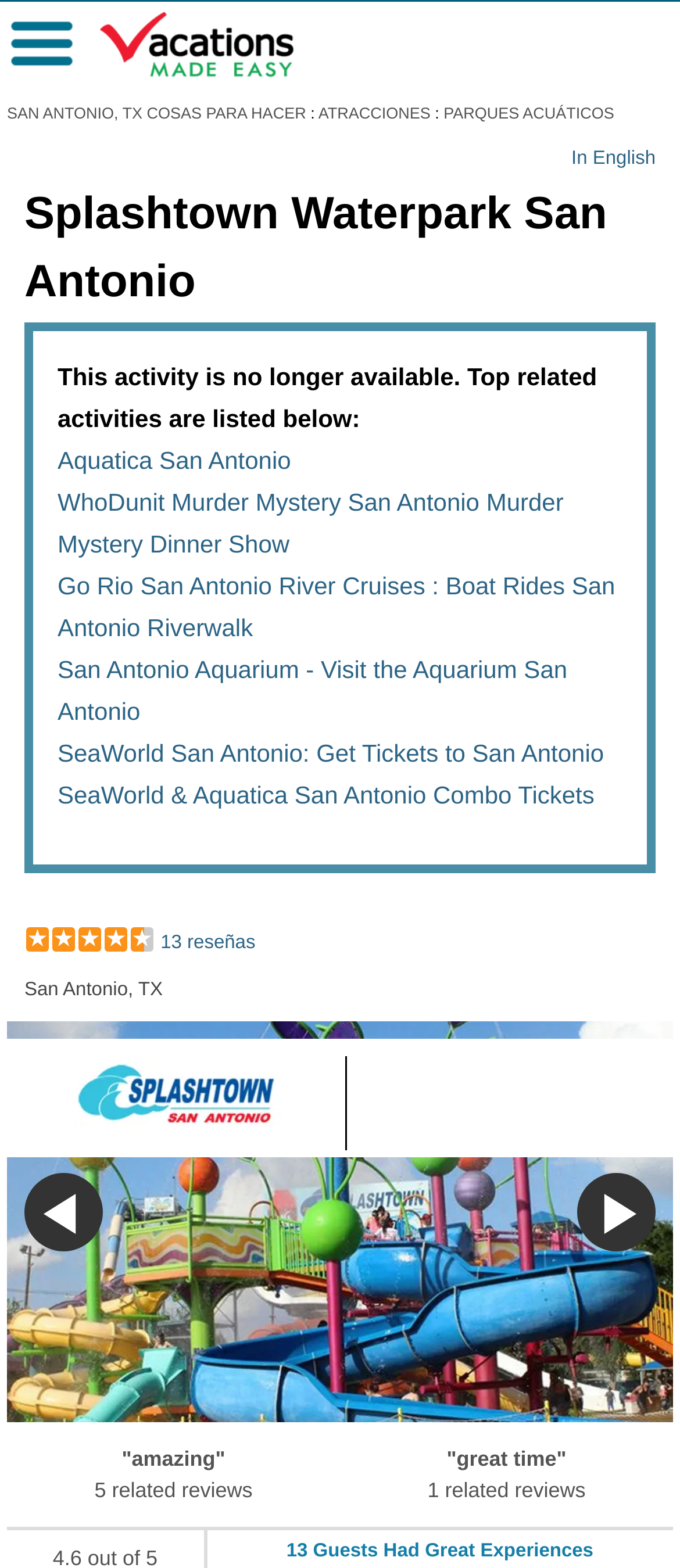Write an extensive caption that covers every aspect of the webpage.

The webpage is about Splashtown Waterpark San Antonio, a 20-acre waterpark with 50 mechanical attractions and activities for all family members. At the top left corner, there is a navigation image and a link to "Vacations Made Easy" with an accompanying image. Next to it, there are links to "SAN ANTONIO, TX COSAS PARA HACER", "ATRACCIONES", and "PARQUES ACUÁTICOS". 

Below these links, there is a heading that reads "Splashtown Waterpark San Antonio". Underneath, there is a message stating that the activity is no longer available, followed by a list of related activities, including links to "Aquatica San Antonio", "WhoDunit Murder Mystery San Antonio Murder Mystery Dinner Show", and others.

On the right side of the page, there is a section with a heading that reads "13 reseñas" (13 reviews) and a static text "San Antonio, TX". Below this section, there is a gallery region that takes up most of the page, featuring an image of a colorful water park play structure with several slides and water-spraying features. The gallery has navigation links to go to the previous or next slide.

At the bottom of the page, there are several static texts with quotes from reviews, such as "amazing" and "great time", along with the number of related reviews. There is also a static text that reads "13 Guests Had Great Experiences". On the bottom left corner, there is a logo image.